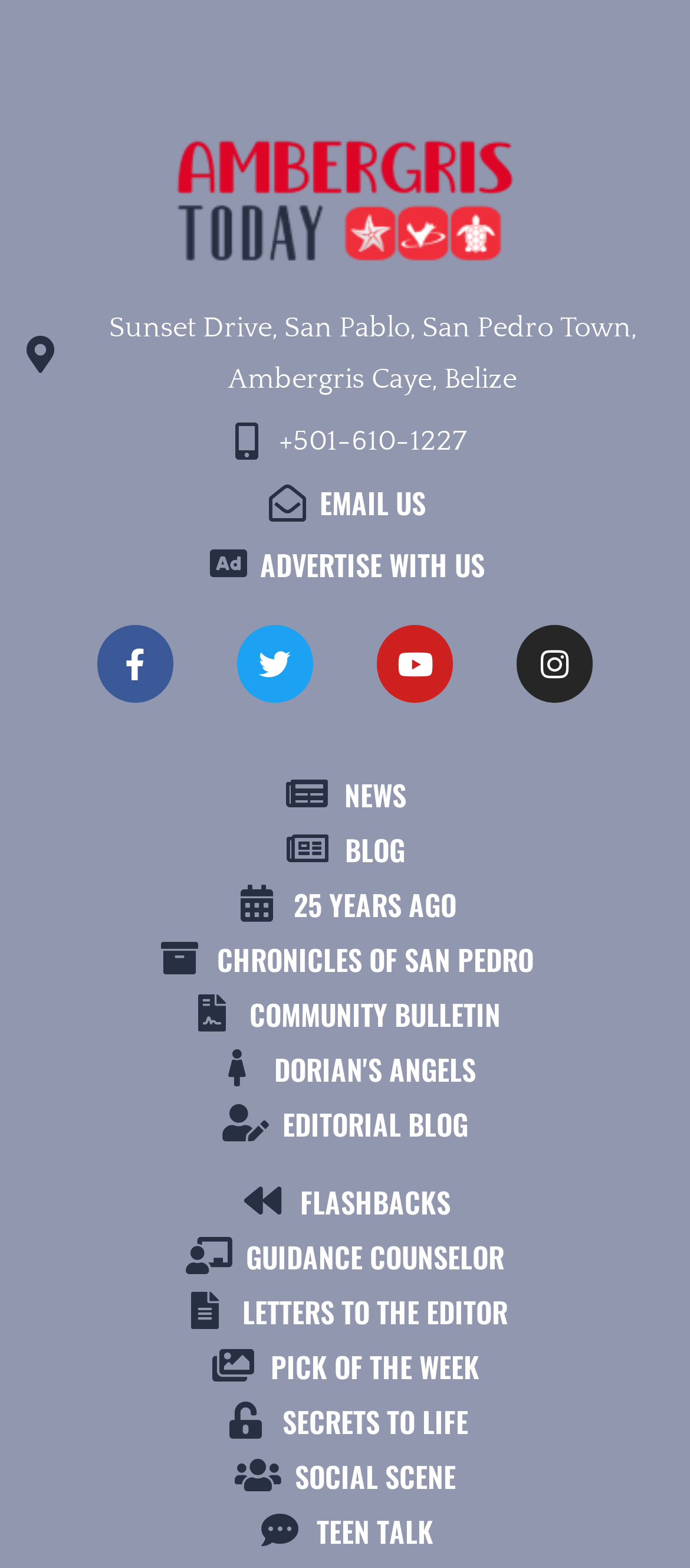Find the bounding box coordinates for the element that must be clicked to complete the instruction: "View article about NISHANTH ASHOK". The coordinates should be four float numbers between 0 and 1, indicated as [left, top, right, bottom].

None